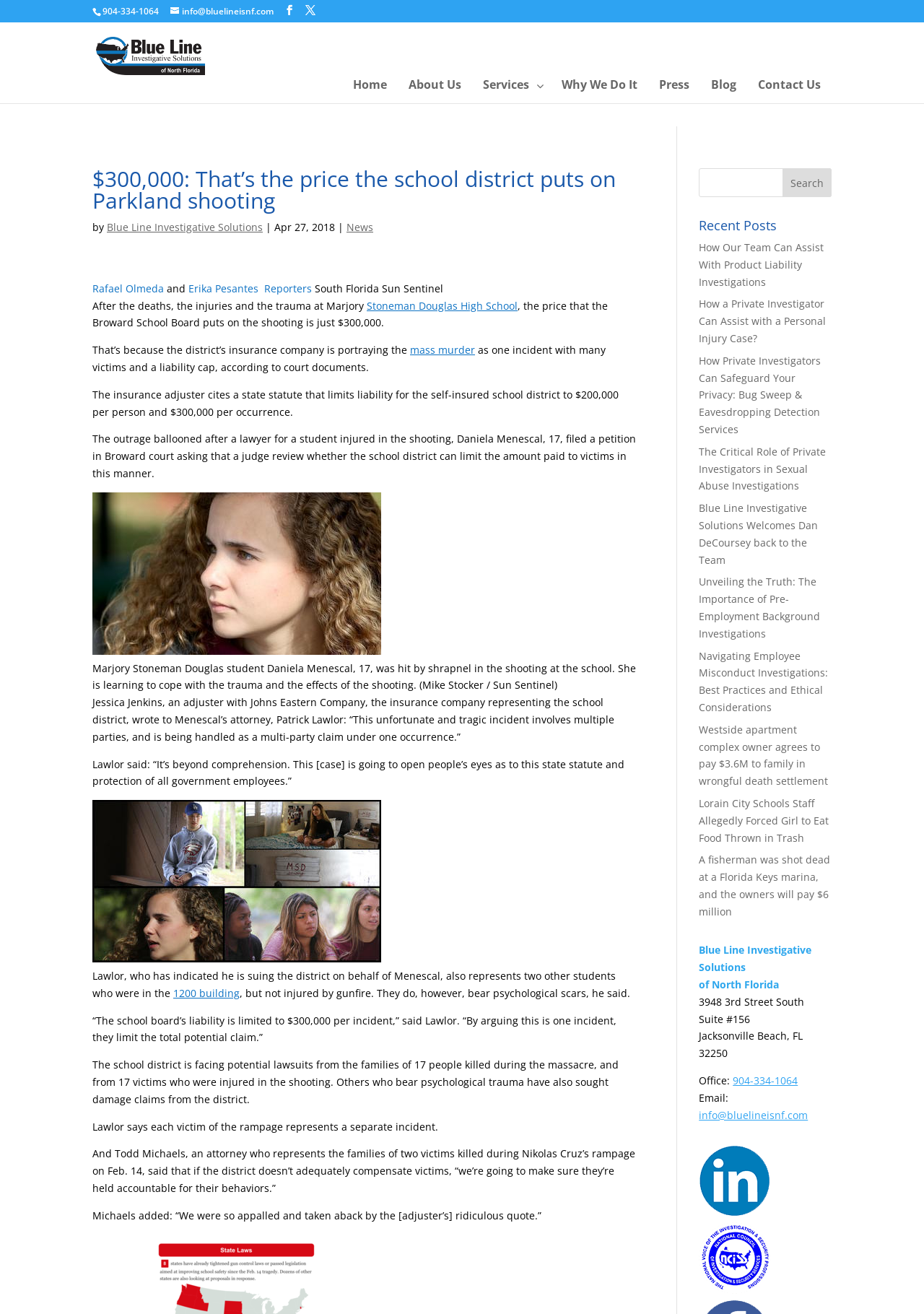Determine the bounding box coordinates of the clickable region to carry out the instruction: "Click on 'About Us'".

[0.43, 0.05, 0.511, 0.079]